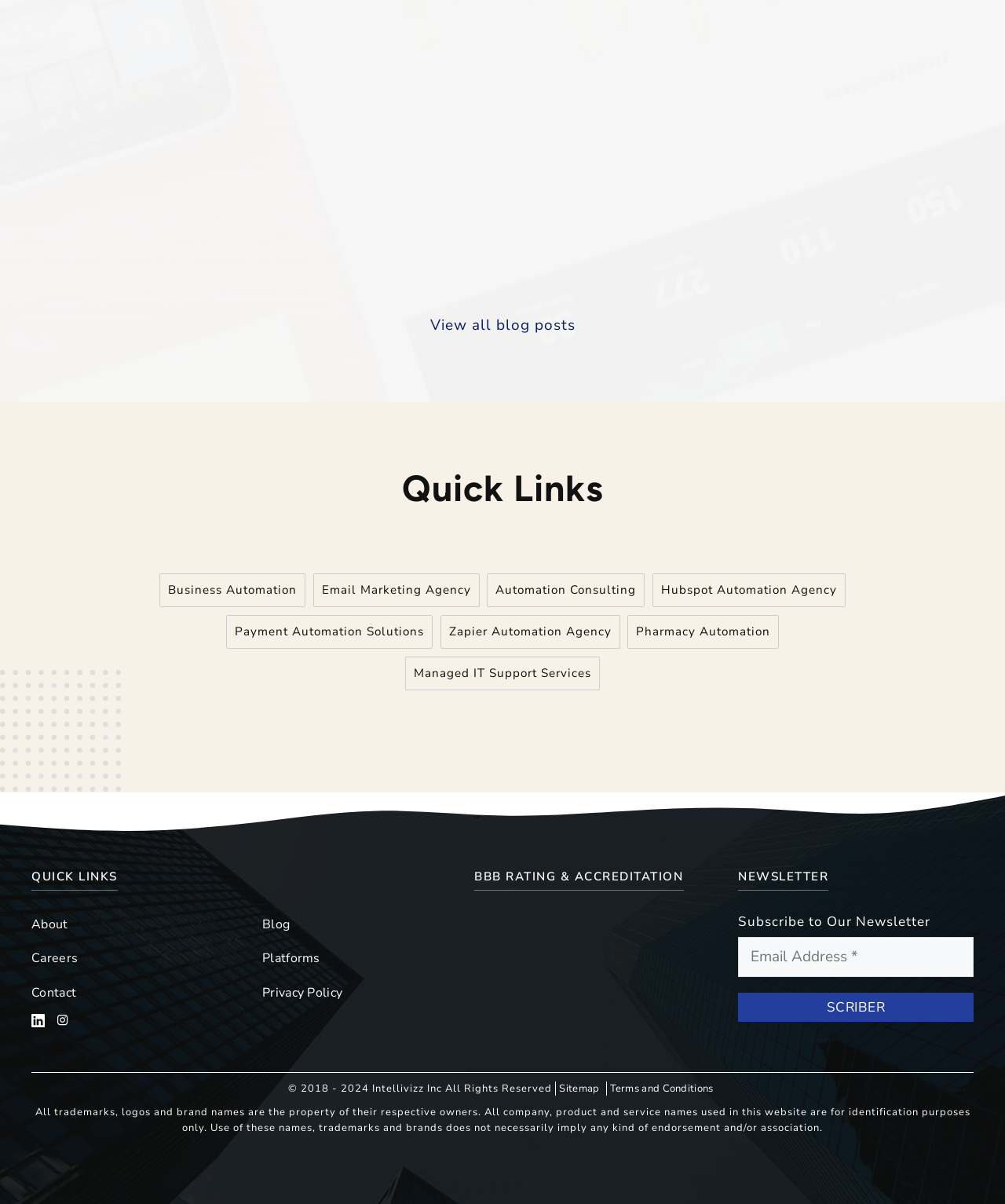Please locate the bounding box coordinates of the element that should be clicked to achieve the given instruction: "View all blog posts".

[0.047, 0.26, 0.953, 0.282]